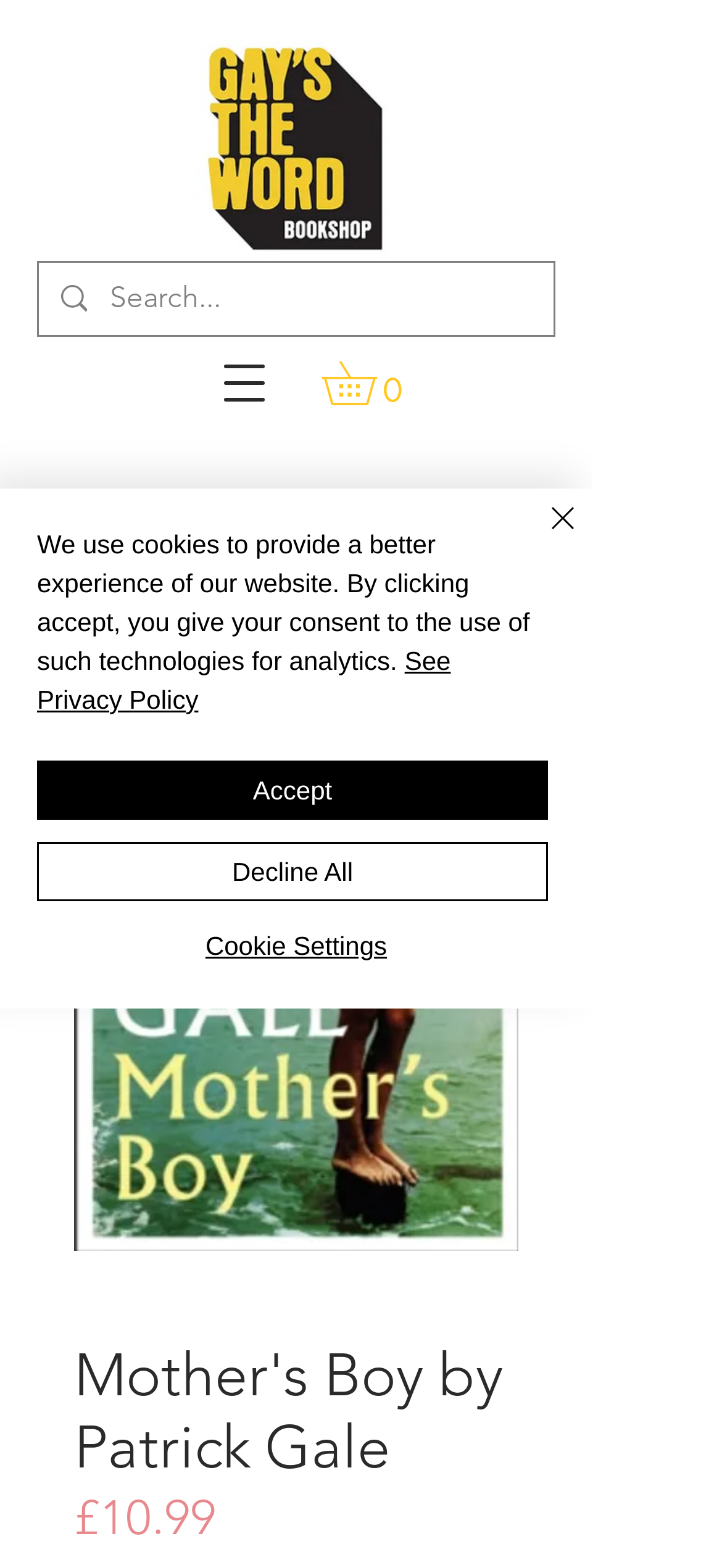Please determine the bounding box coordinates of the element's region to click for the following instruction: "Search for a book".

[0.054, 0.168, 0.767, 0.214]